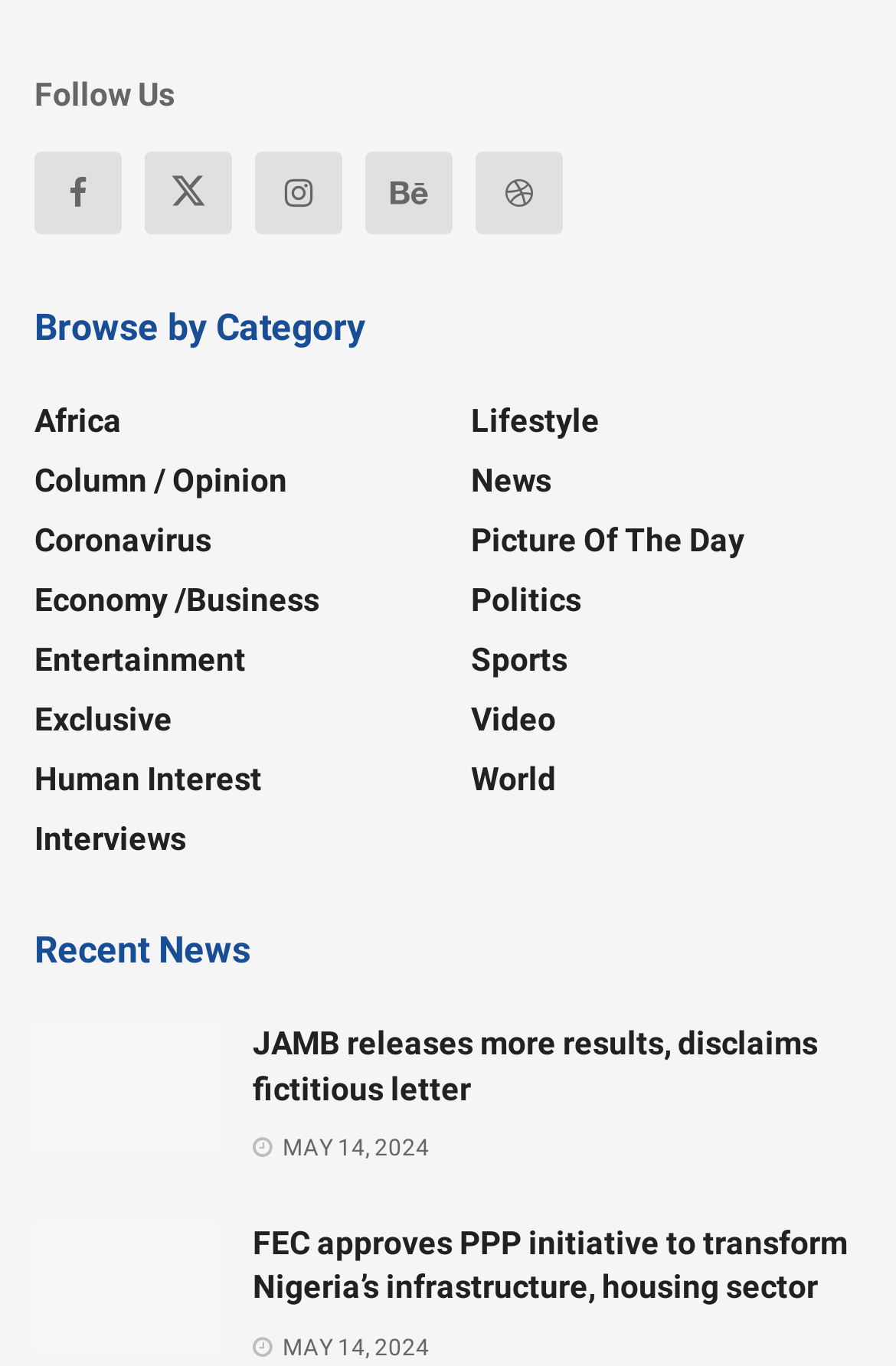Find the bounding box of the web element that fits this description: "Column / Opinion".

[0.038, 0.338, 0.321, 0.364]